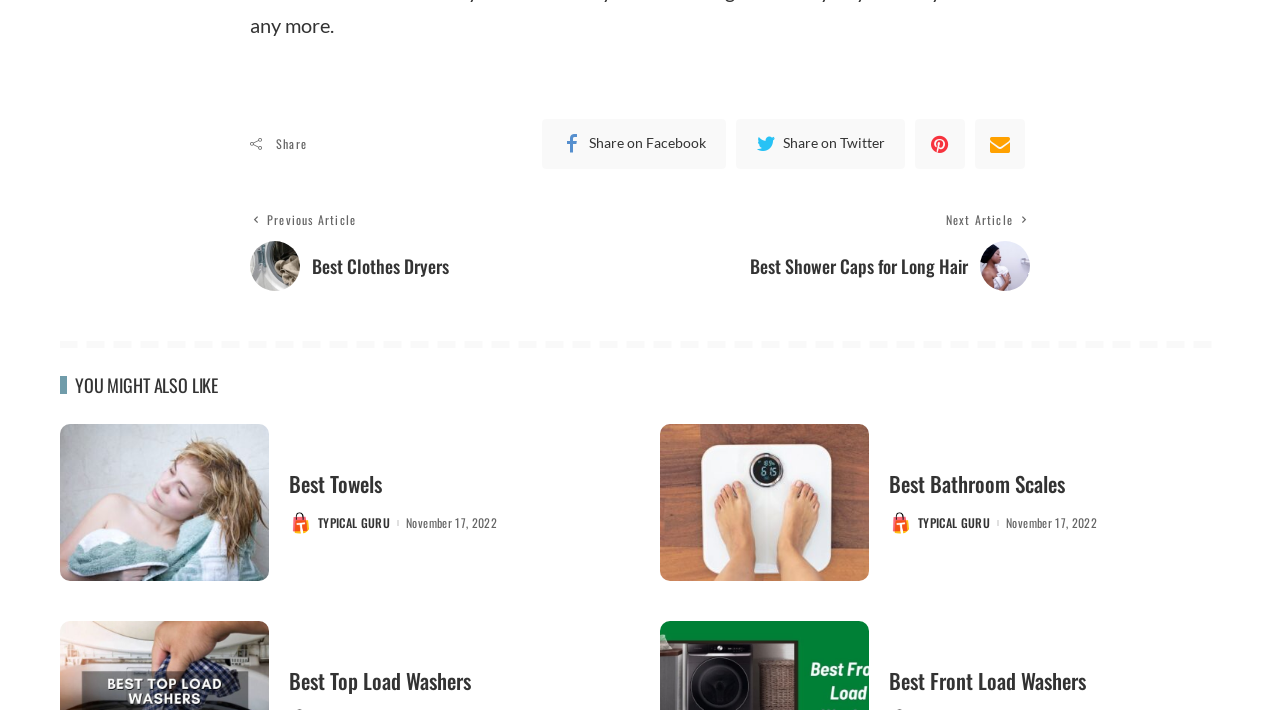Provide a single word or phrase to answer the given question: 
What is the date of the article about Weigh scales?

November 17, 2022